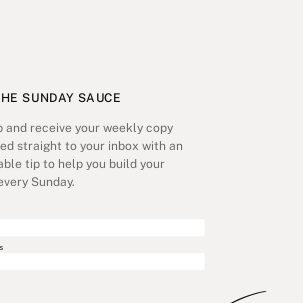Use a single word or phrase to answer the question: 
What information is required to subscribe to the newsletter?

First name and email address